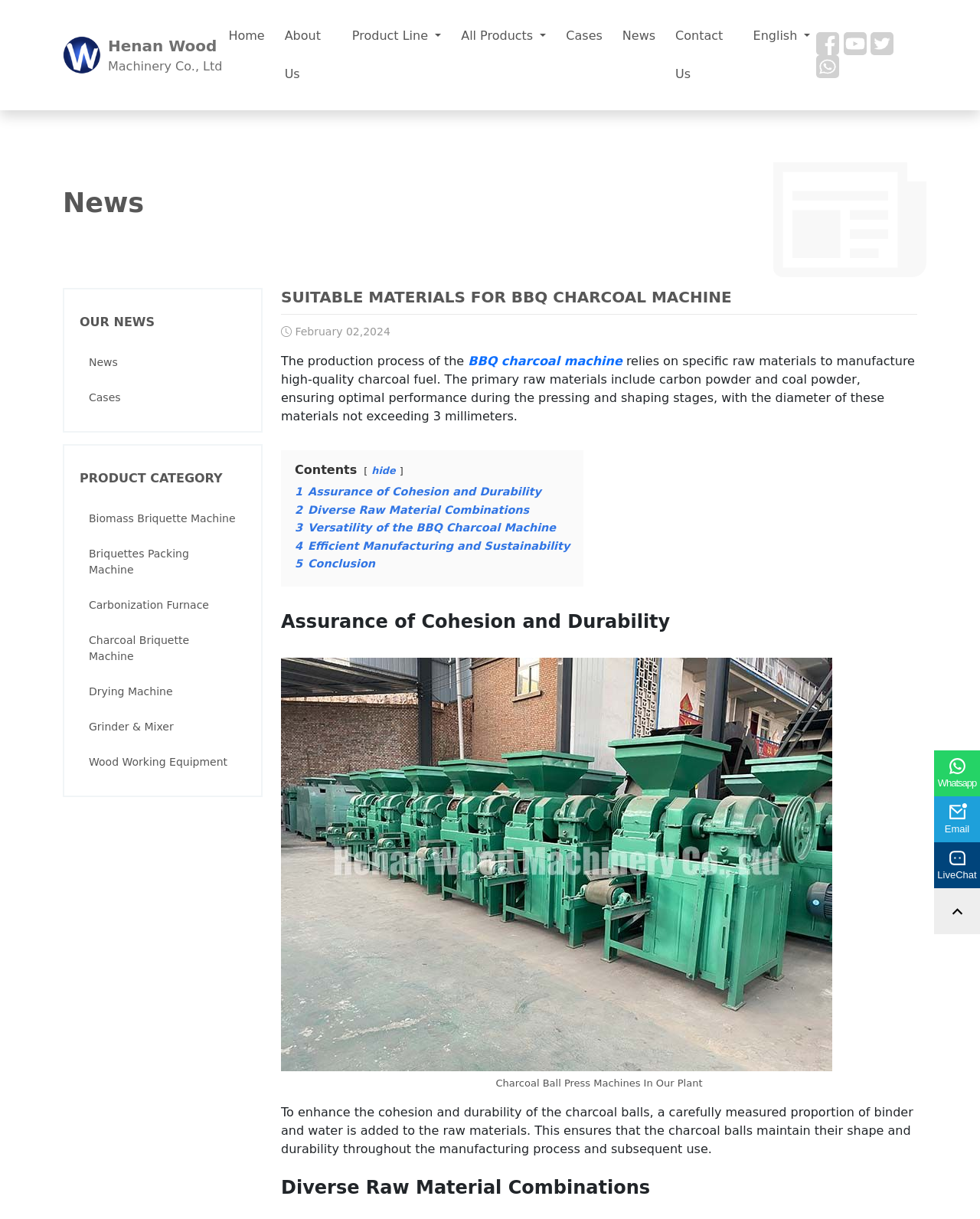What is the primary raw material used in BBQ charcoal machine?
Please provide a single word or phrase as the answer based on the screenshot.

Carbon powder and coal powder